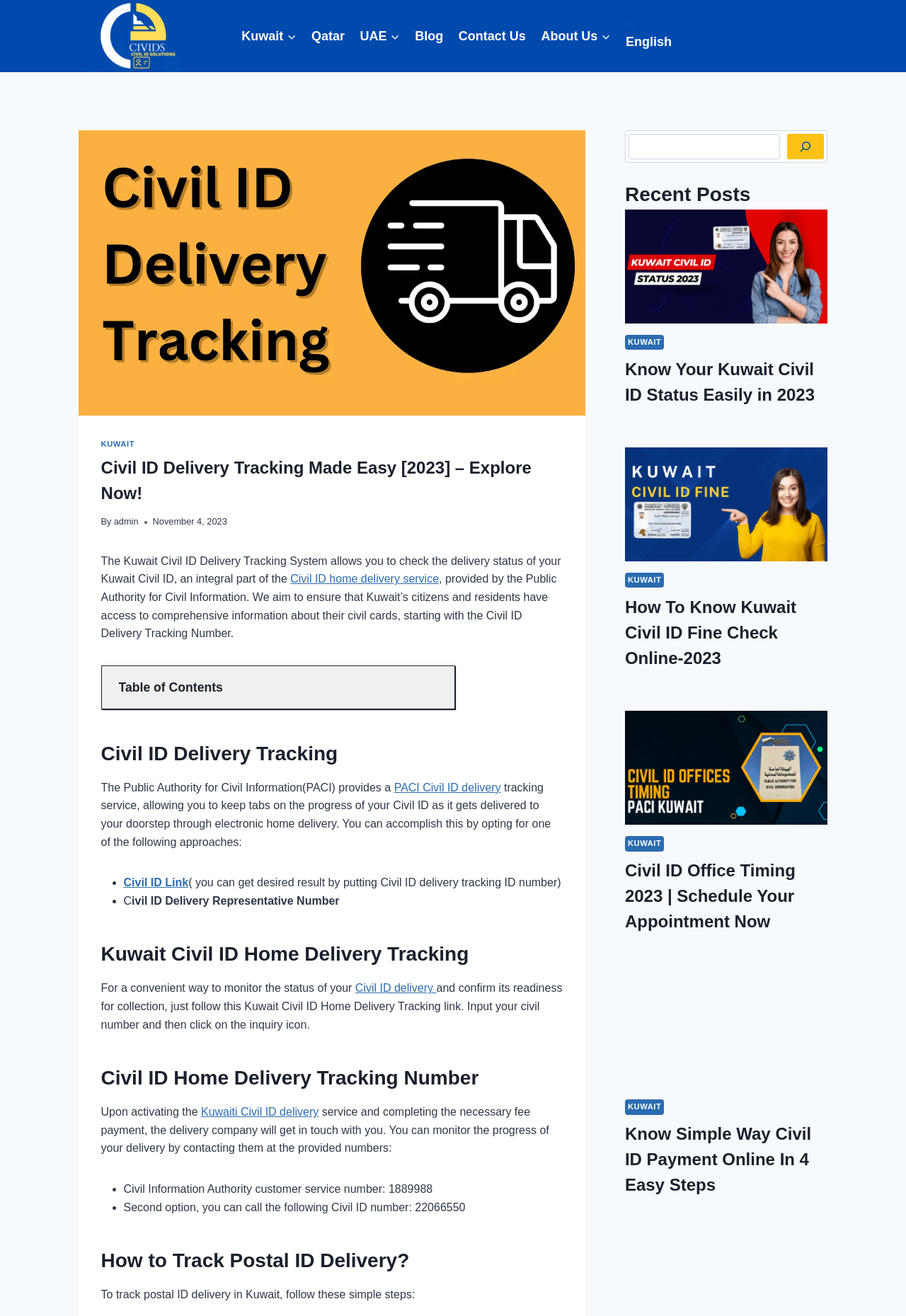What is the title of the first article in the Recent Posts section?
Look at the image and answer the question using a single word or phrase.

Kuwait Civil ID Status